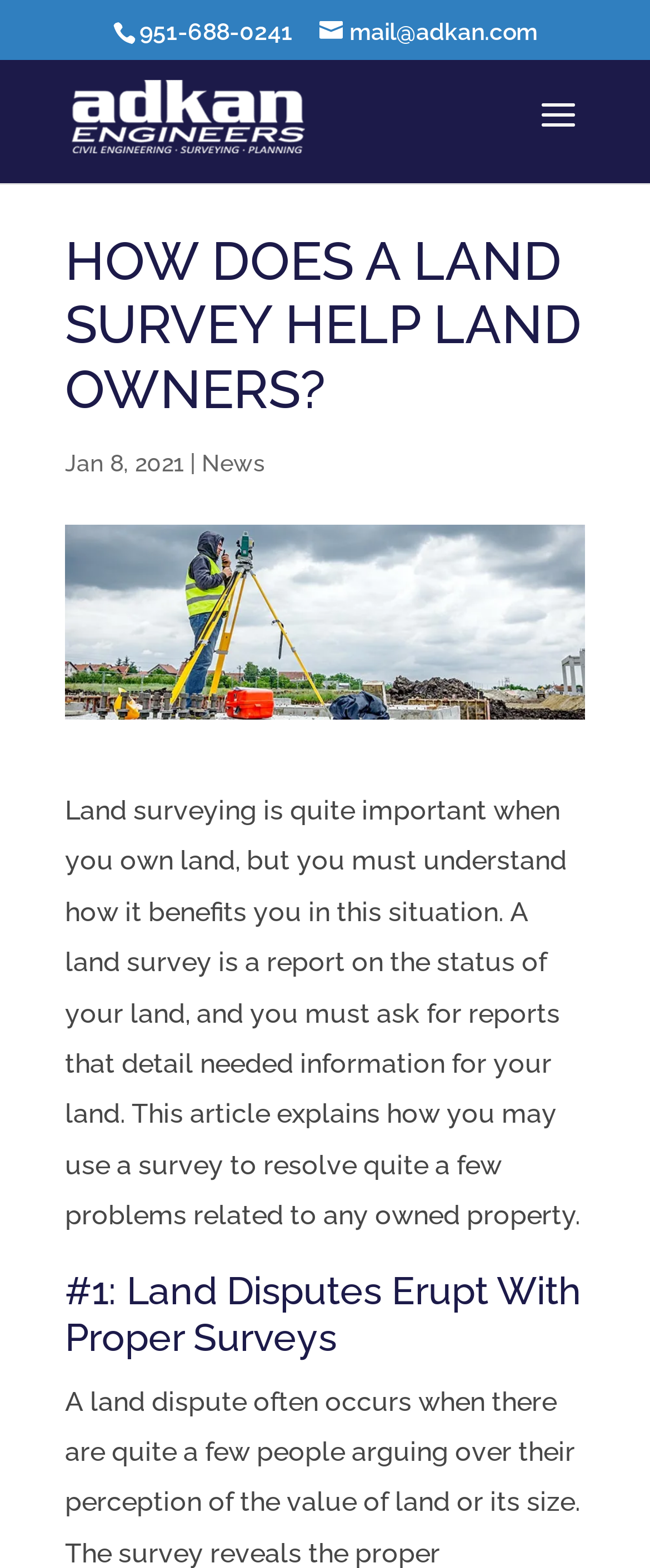Respond to the question below with a concise word or phrase:
What is the purpose of a land survey?

To provide a report on the status of your land